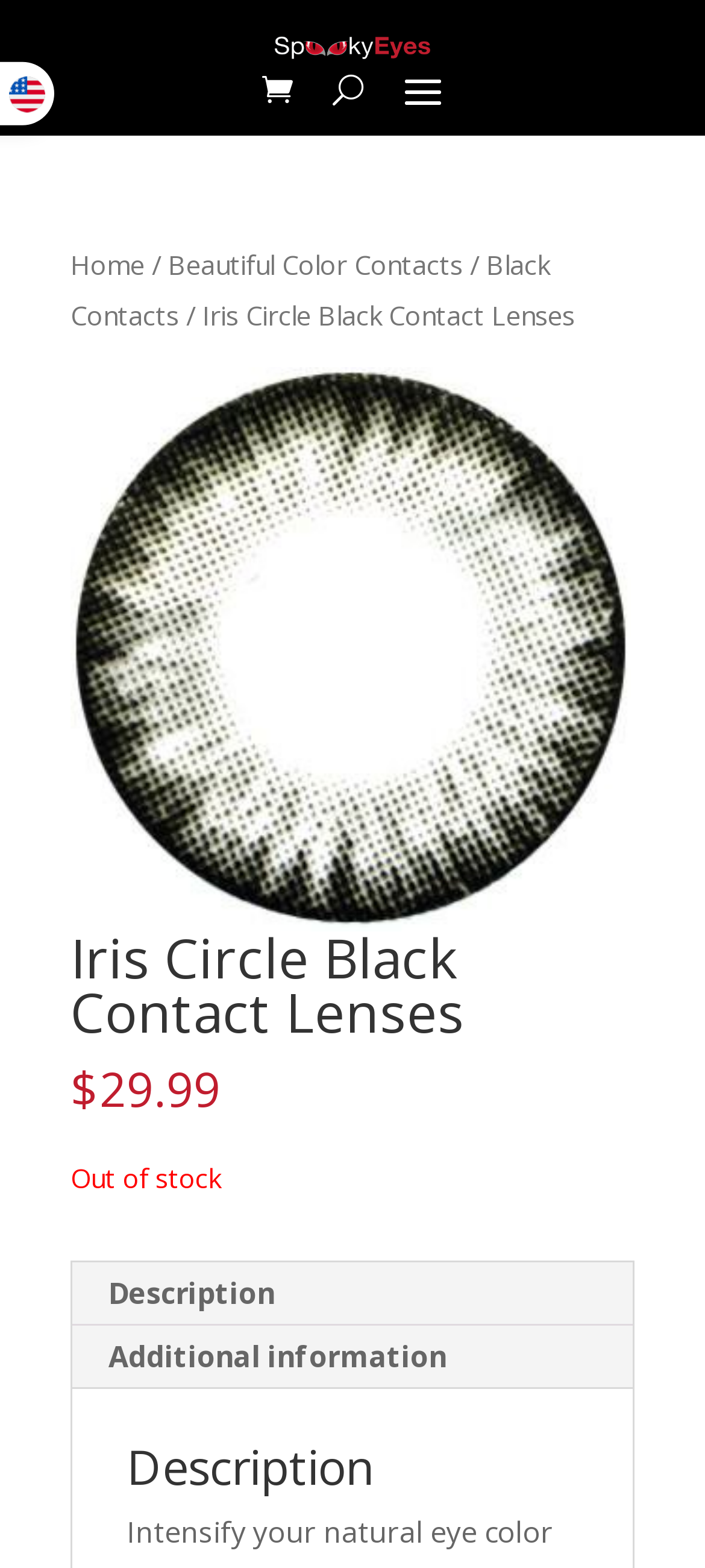For the element described, predict the bounding box coordinates as (top-left x, top-left y, bottom-right x, bottom-right y). All values should be between 0 and 1. Element description: Beautiful Color Contacts

[0.238, 0.157, 0.656, 0.18]